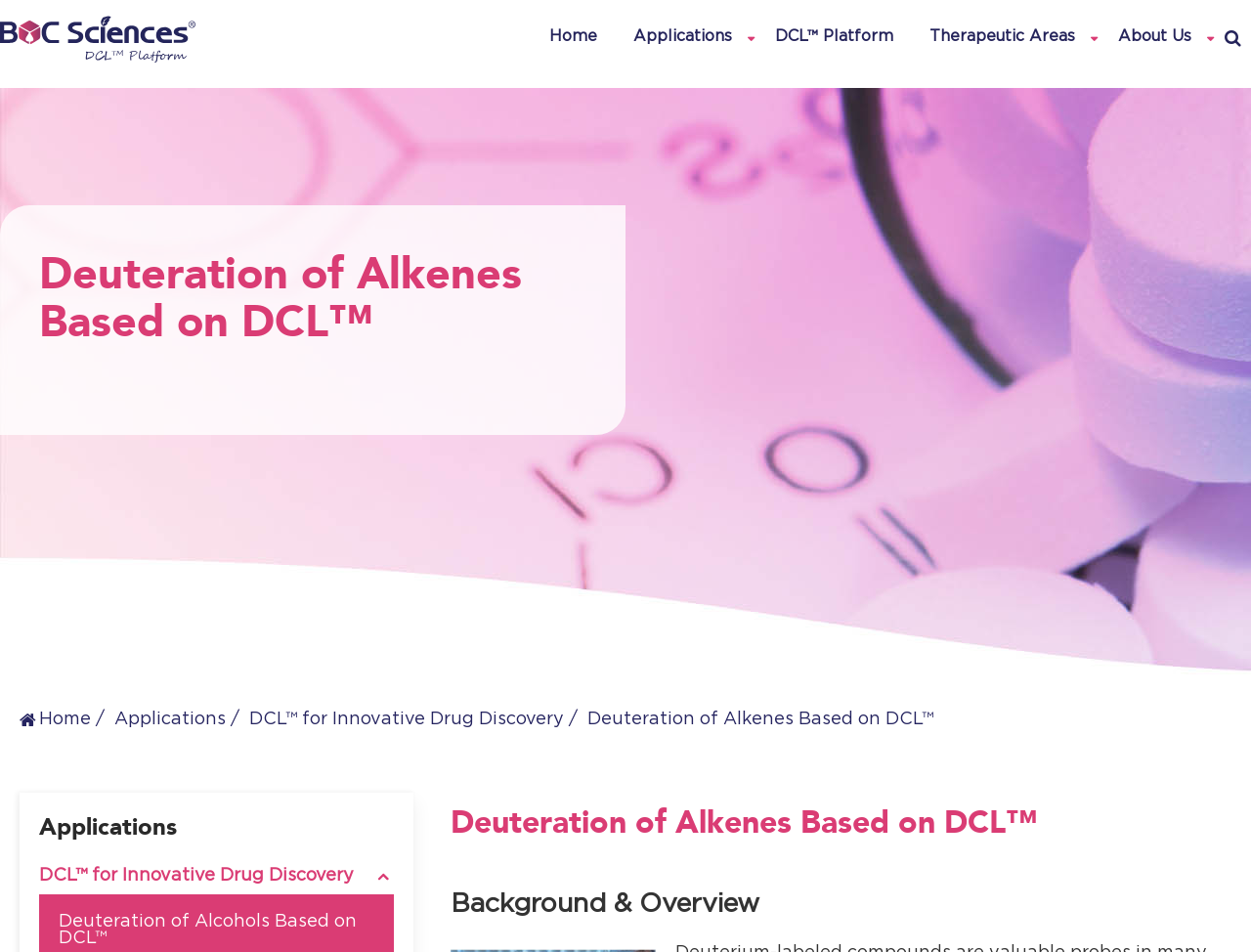Extract the primary heading text from the webpage.

Deuteration of Alkenes Based on DCL™